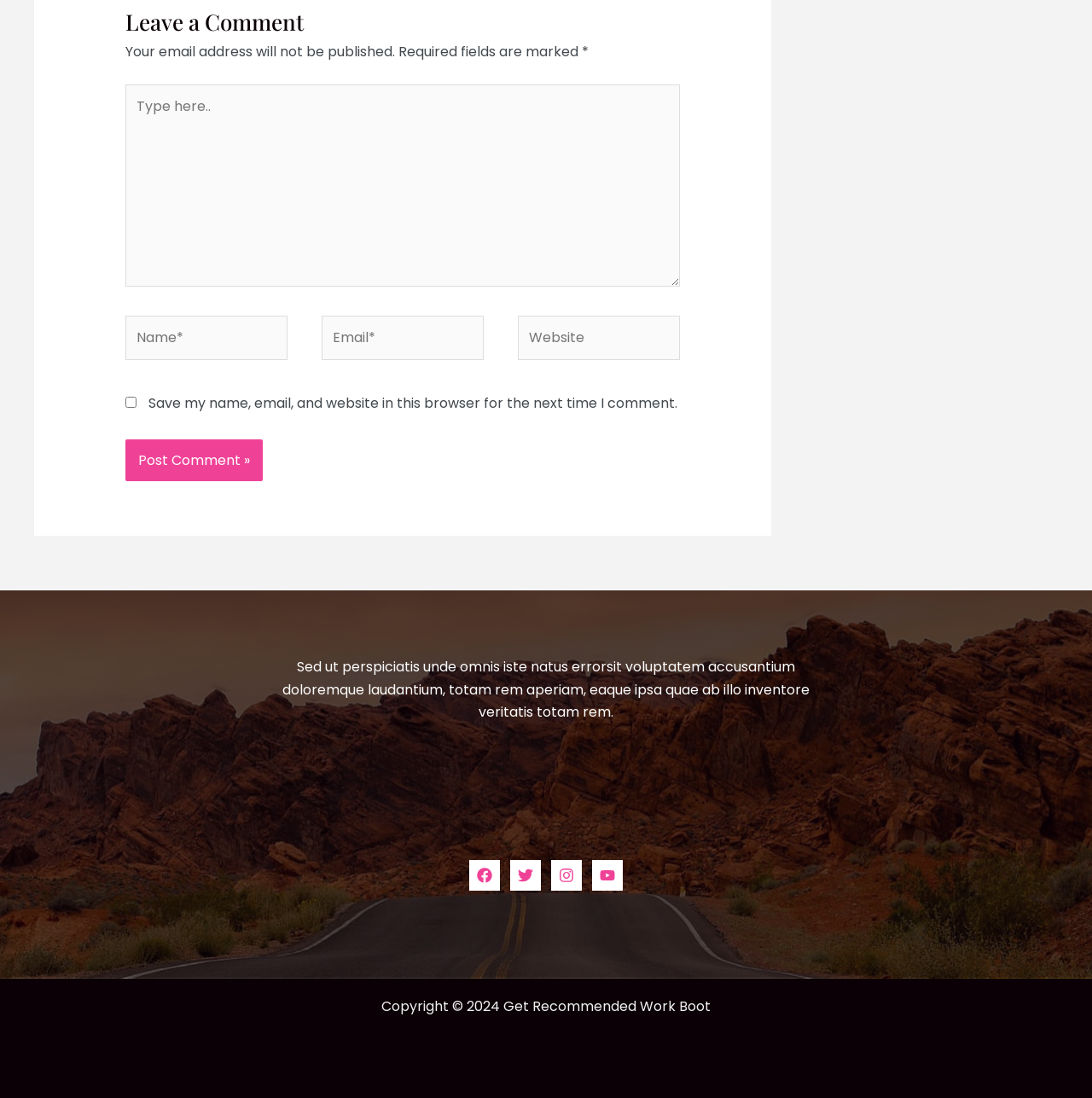Answer the question in one word or a short phrase:
What is the required information to post a comment?

Name and email